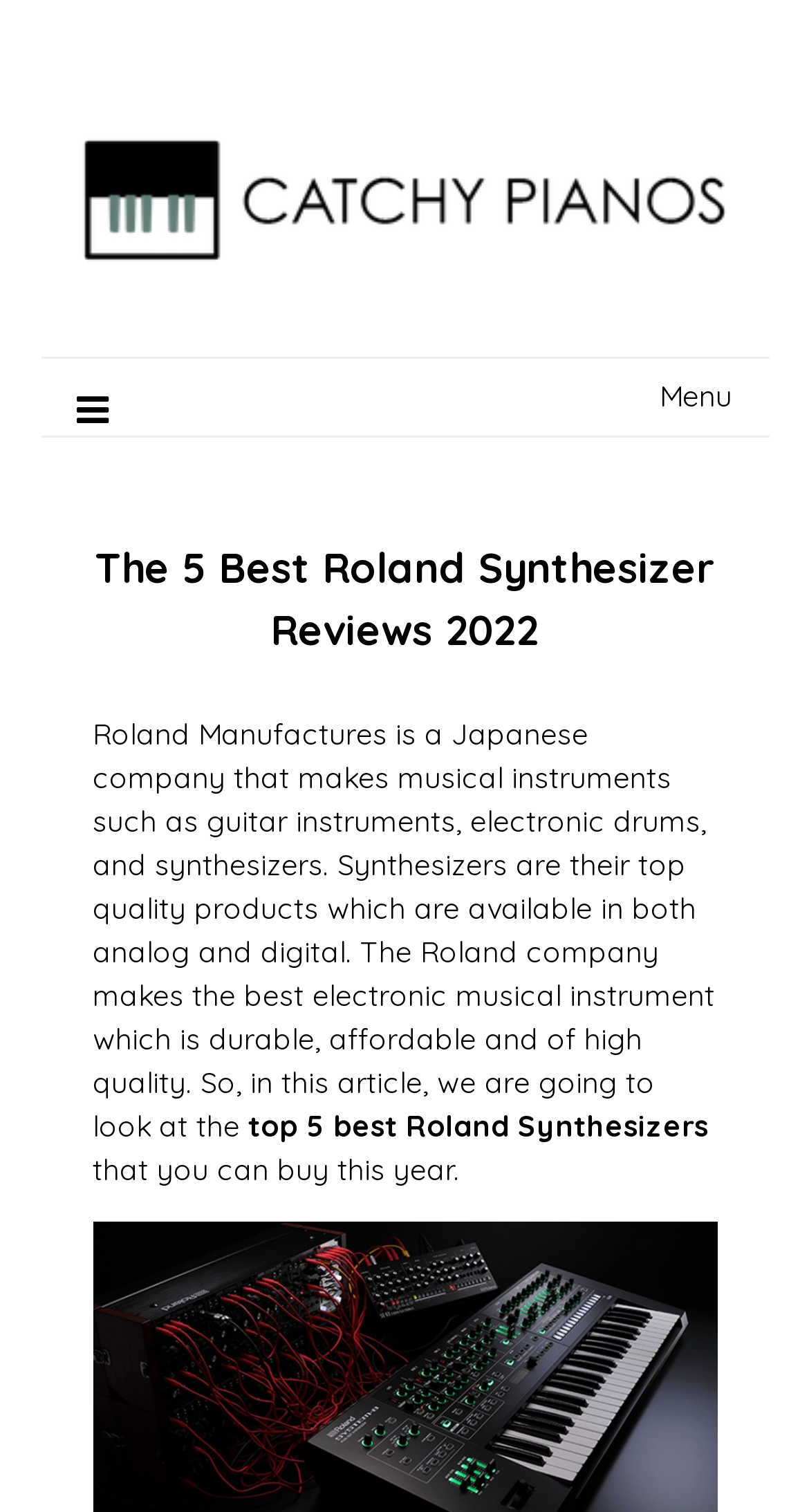What is the position of the 'CATCHY PIANOS' link?
Carefully analyze the image and provide a thorough answer to the question.

Based on the bounding box coordinates of the 'CATCHY PIANOS' link, it is located at [0.097, 0.089, 0.903, 0.176], which indicates that it is positioned at the top left of the webpage.